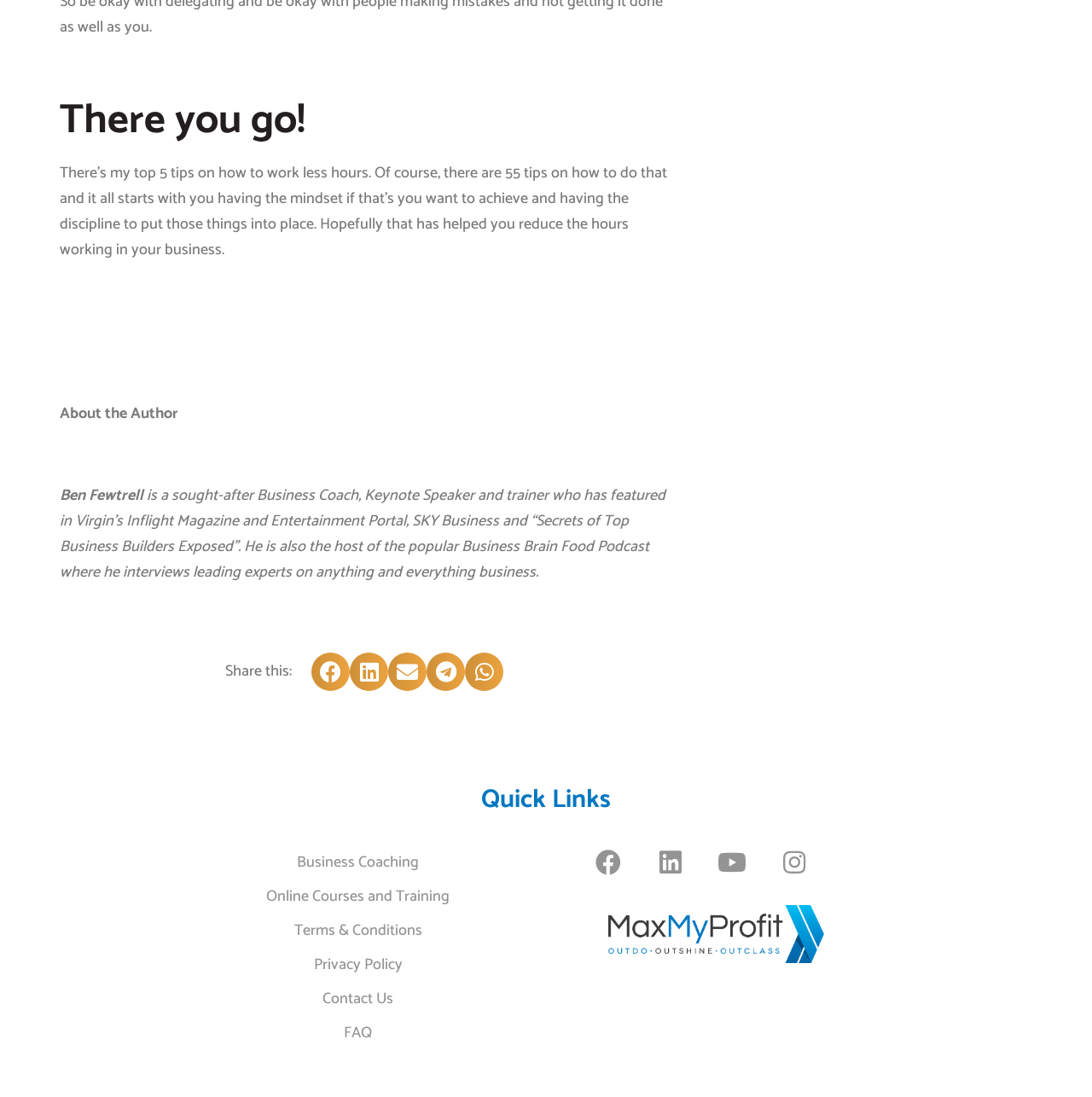Please find the bounding box coordinates in the format (top-left x, top-left y, bottom-right x, bottom-right y) for the given element description. Ensure the coordinates are floating point numbers between 0 and 1. Description: aria-label="Advertisement" name="aswift_1" title="Advertisement"

None